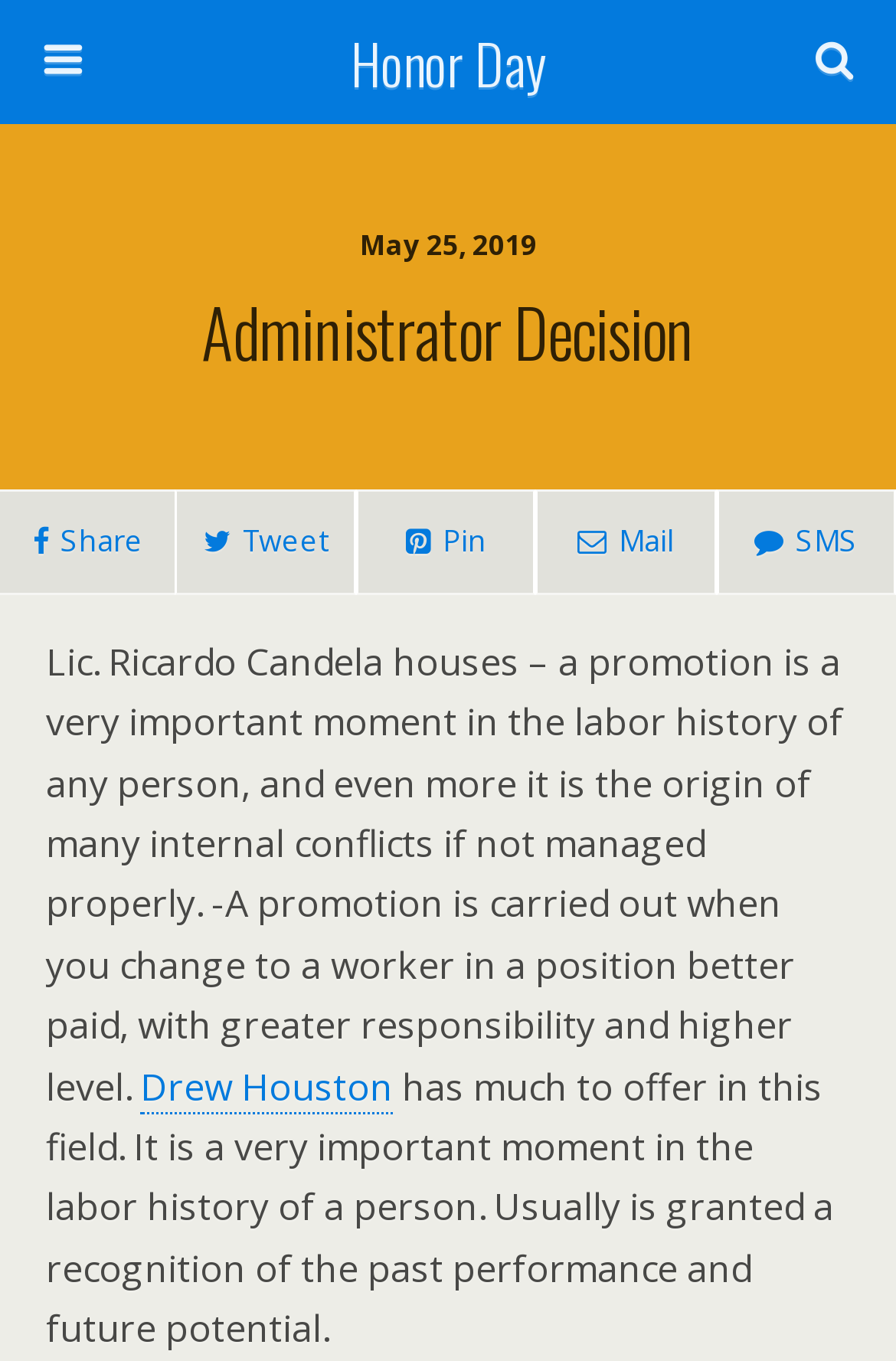What is the context of a promotion in labor history?
Using the image, provide a detailed and thorough answer to the question.

I found a static text element with a bounding box of [0.051, 0.467, 0.941, 0.816] that mentions a promotion as a change to a worker in a position better paid, with greater responsibility and higher level.